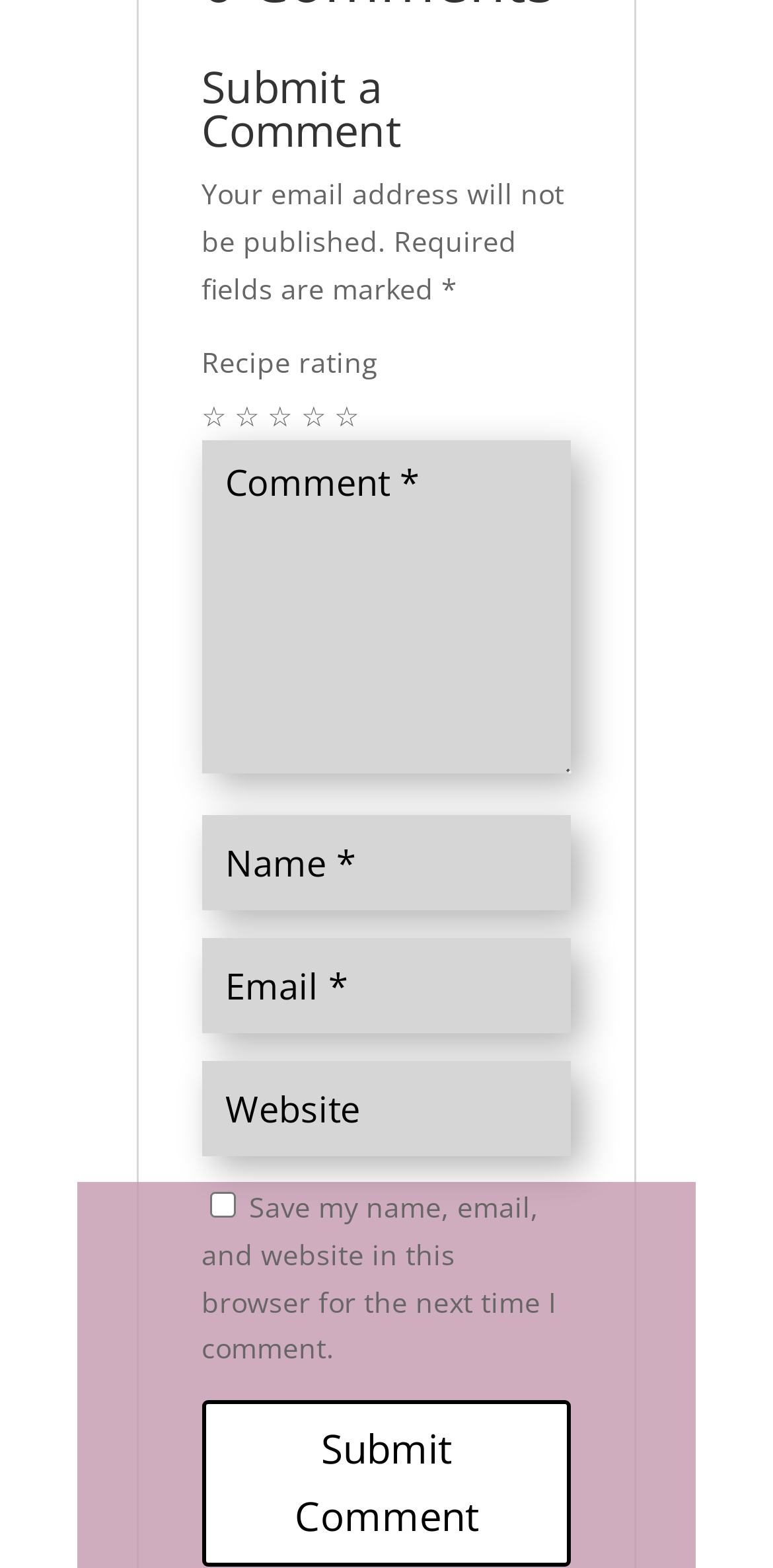Identify the bounding box coordinates of the clickable region required to complete the instruction: "Enter your name". The coordinates should be given as four float numbers within the range of 0 and 1, i.e., [left, top, right, bottom].

[0.261, 0.52, 0.739, 0.581]